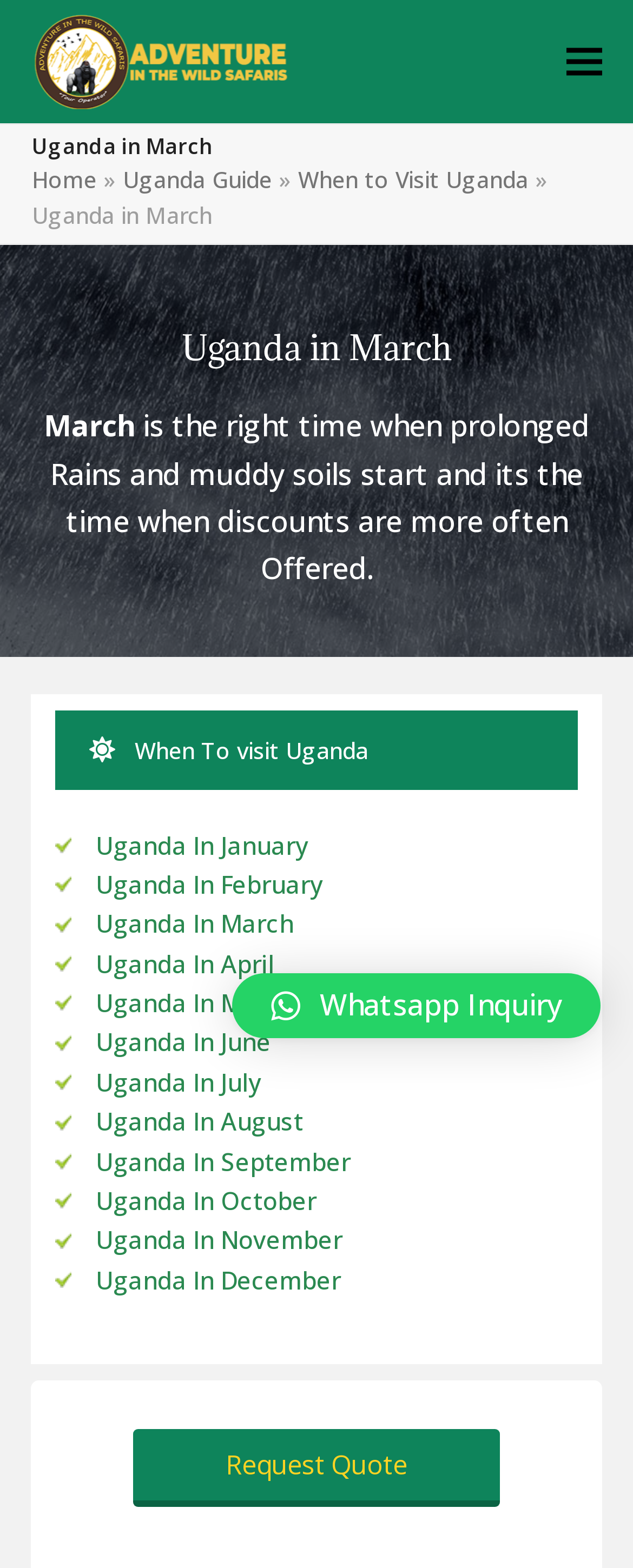How many months are listed for visiting Uganda?
Please provide a comprehensive answer based on the information in the image.

The webpage lists 12 months for visiting Uganda, which are January, February, March, April, May, June, July, August, September, October, November, and December. These months are listed as links, allowing users to access information about visiting Uganda during each month.